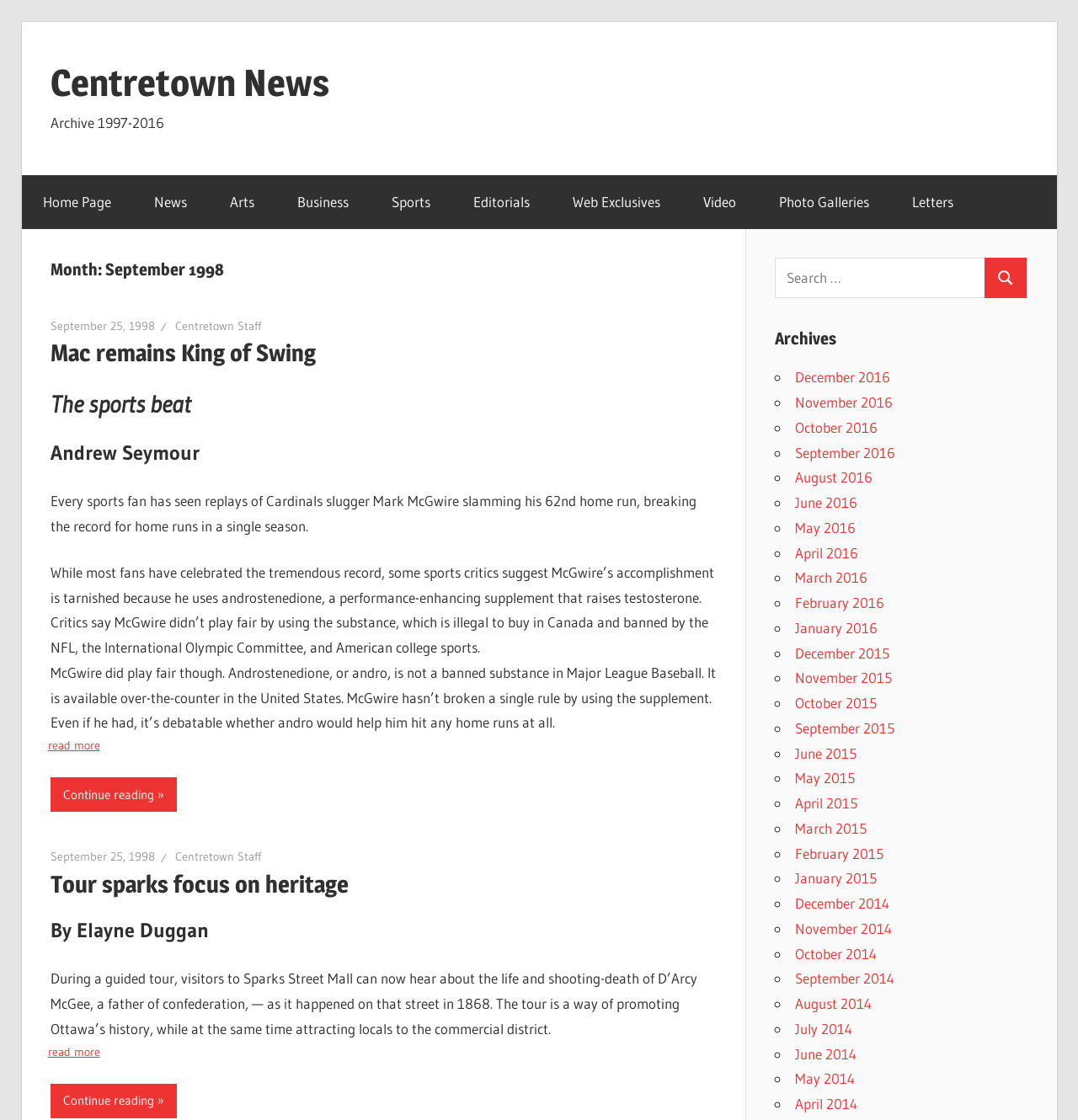Highlight the bounding box coordinates of the element that should be clicked to carry out the following instruction: "View archives for 'September 2016'". The coordinates must be given as four float numbers ranging from 0 to 1, i.e., [left, top, right, bottom].

[0.737, 0.396, 0.83, 0.412]